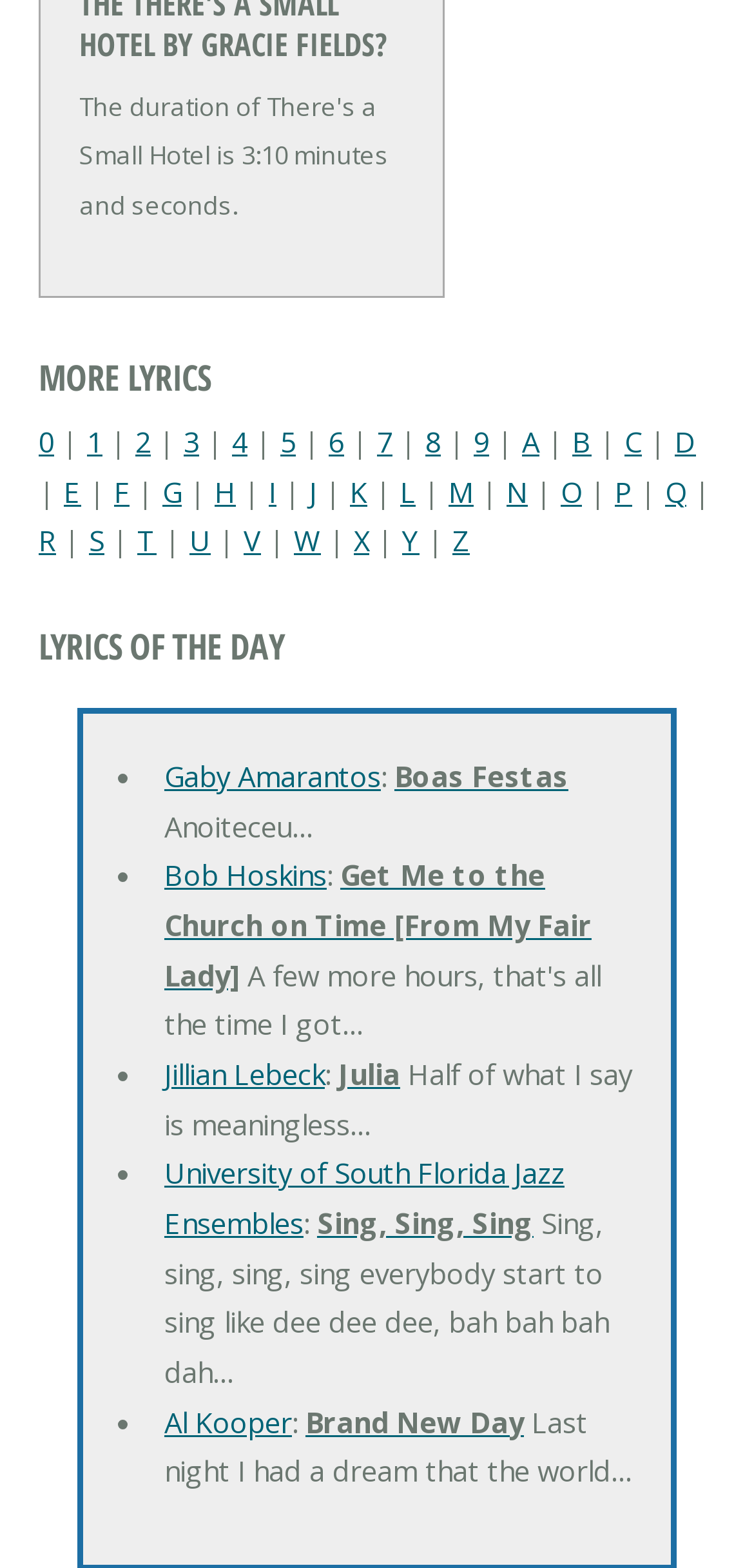Please determine the bounding box coordinates for the element with the description: "Sing, Sing, Sing".

[0.42, 0.767, 0.708, 0.792]